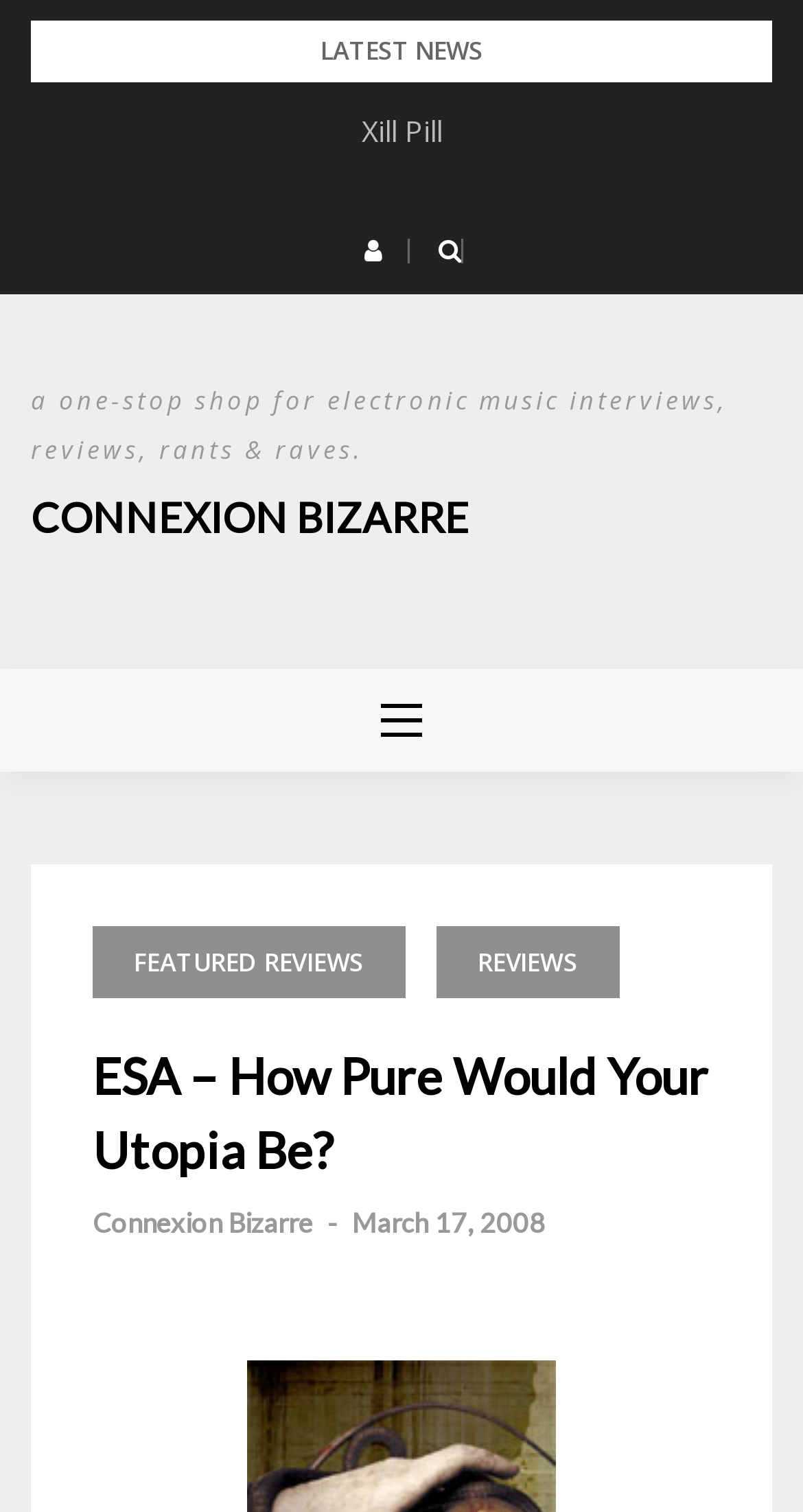Extract the bounding box coordinates for the UI element described as: "Reviews".

[0.544, 0.613, 0.771, 0.66]